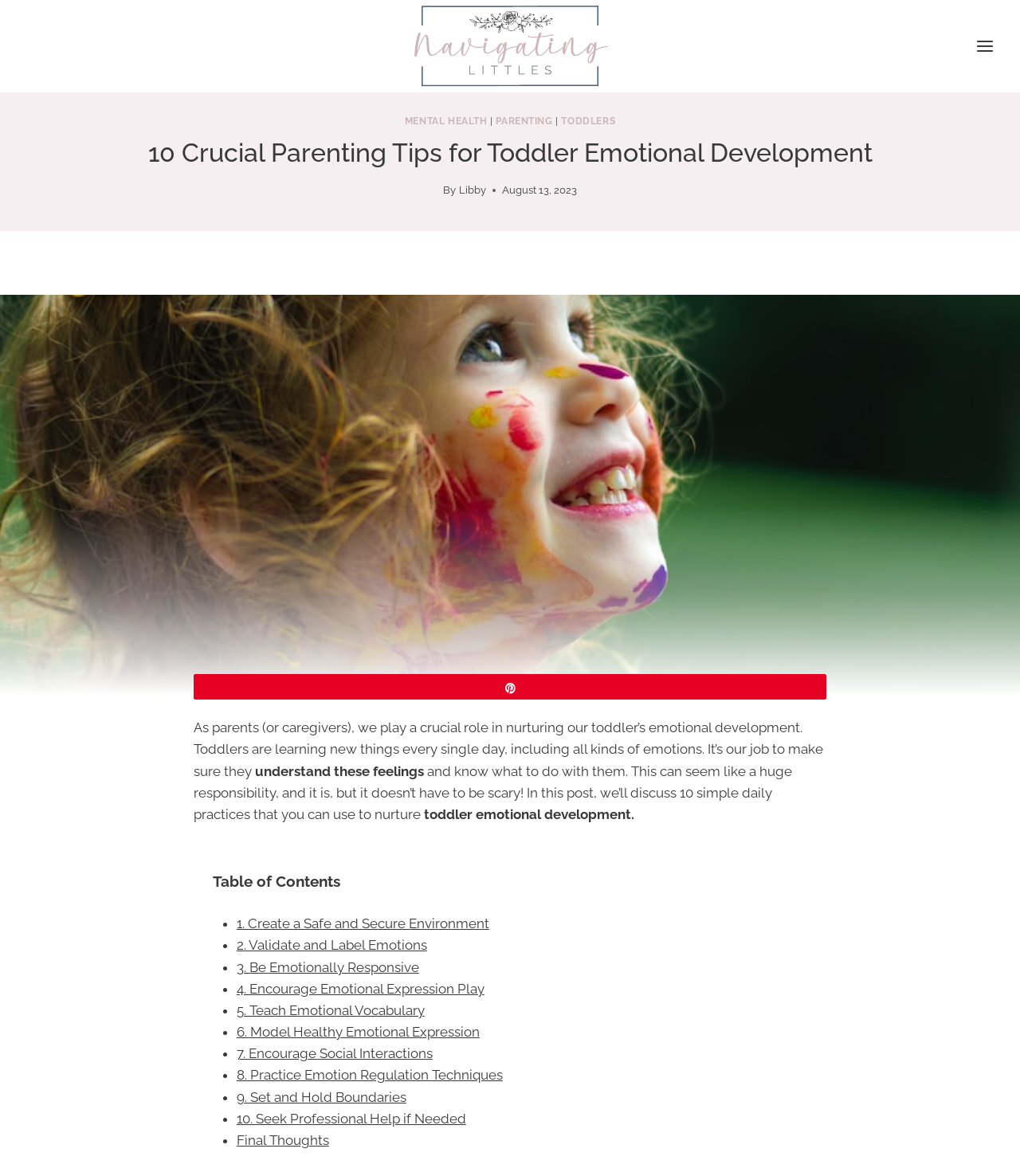What is the topic of the article?
Look at the image and respond with a one-word or short phrase answer.

Toddler Emotional Development